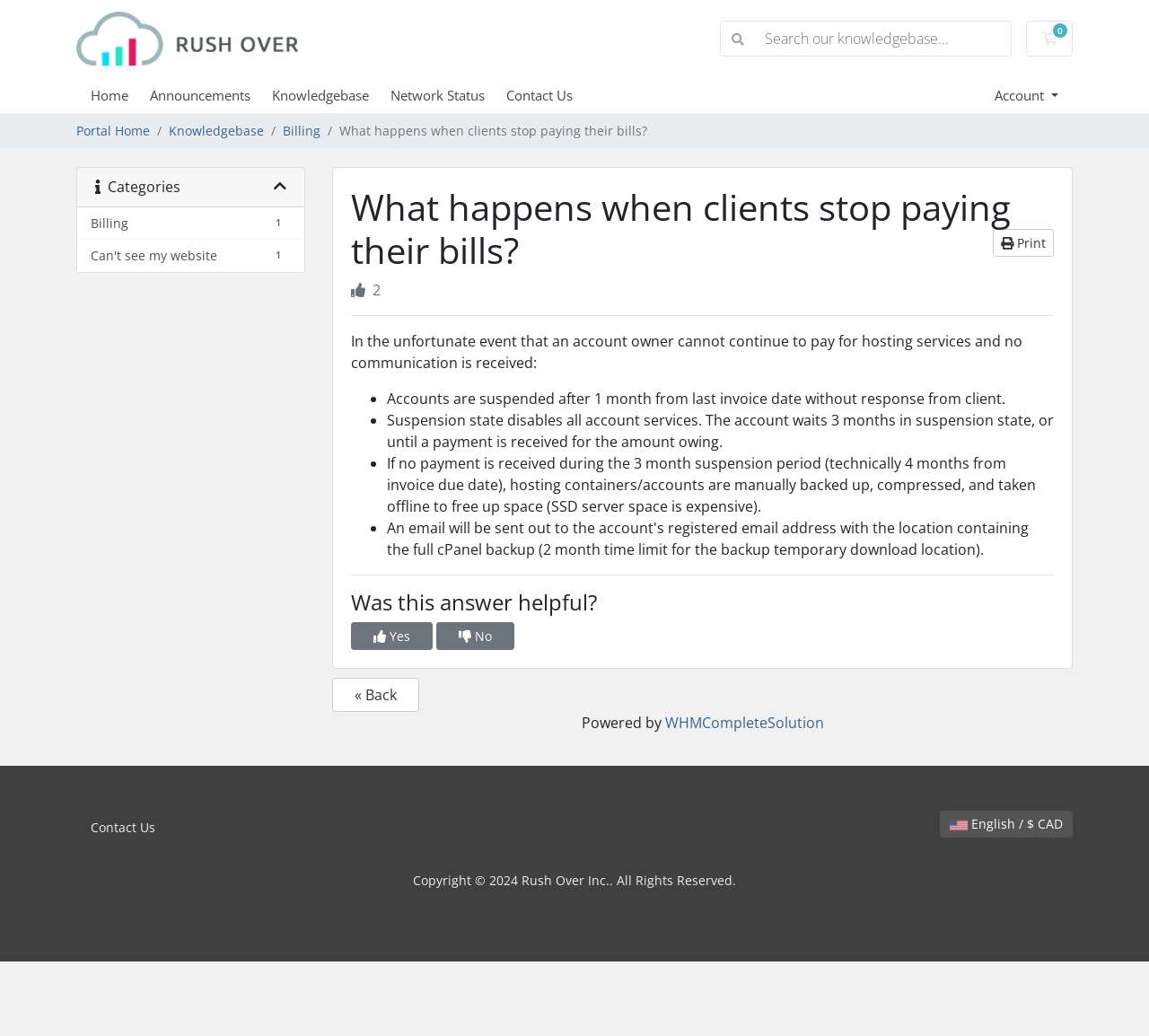Use one word or a short phrase to answer the question provided: 
What is the company name of the website?

Rush Over Inc.